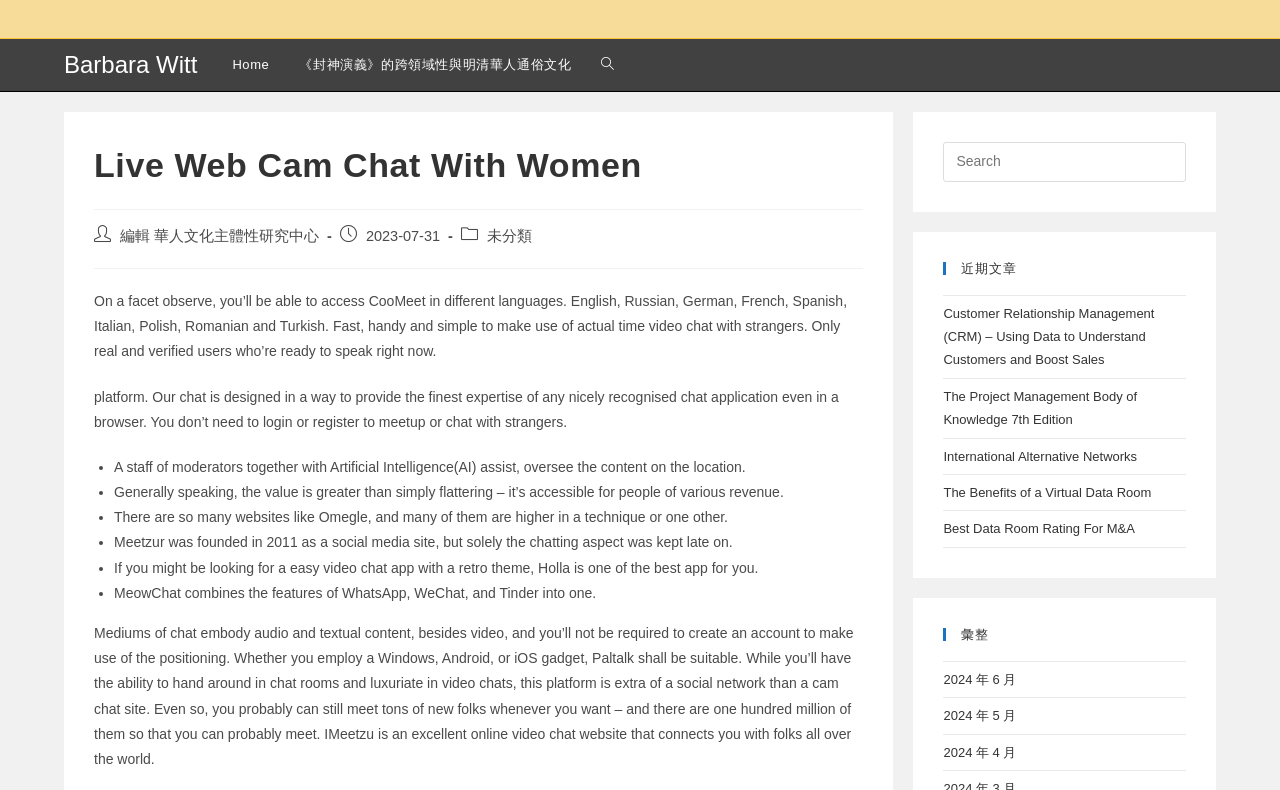Please identify the bounding box coordinates of the clickable region that I should interact with to perform the following instruction: "Click the '未分類' category". The coordinates should be expressed as four float numbers between 0 and 1, i.e., [left, top, right, bottom].

[0.38, 0.289, 0.416, 0.309]